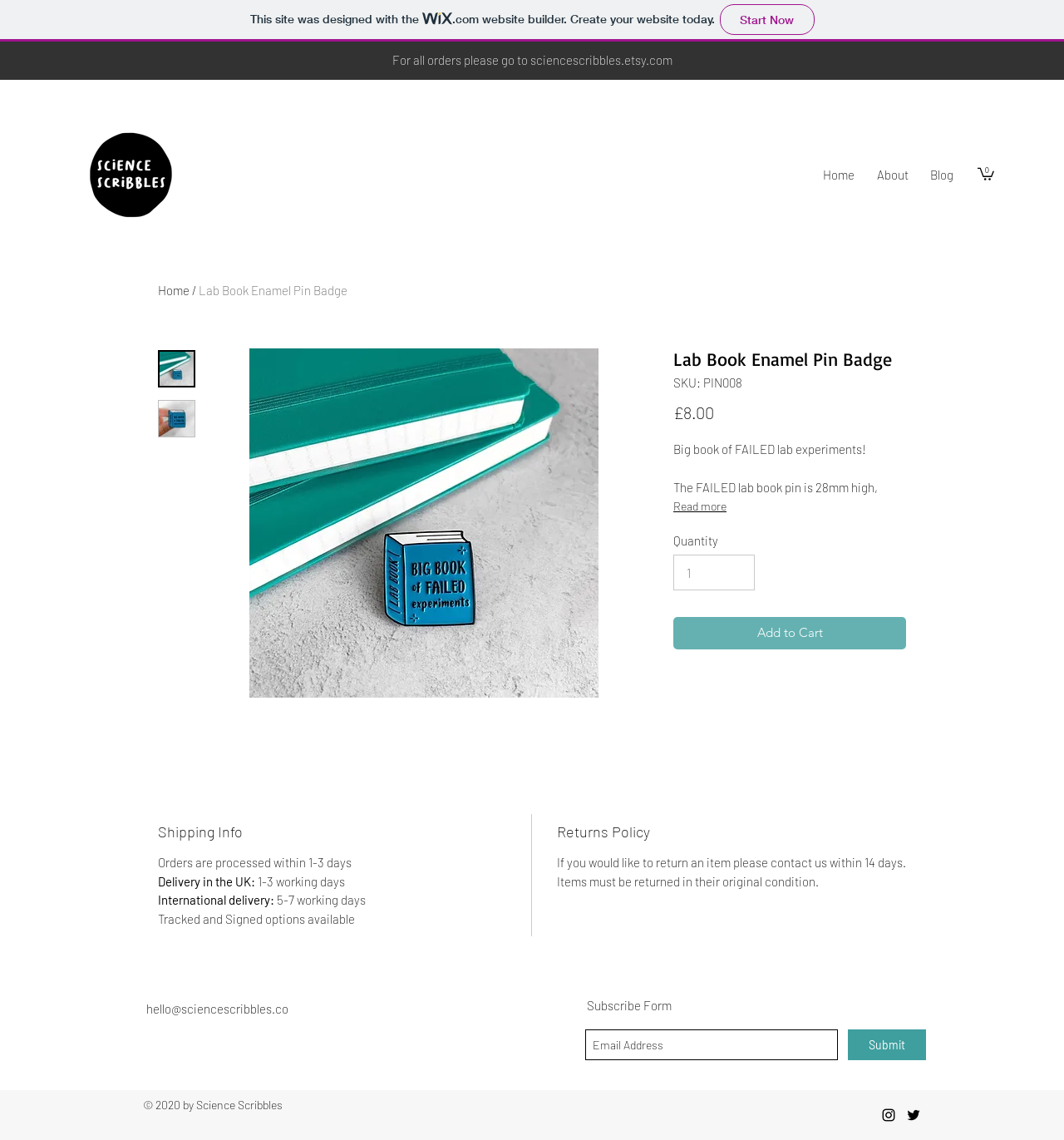Please find and generate the text of the main header of the webpage.

Lab Book Enamel Pin Badge